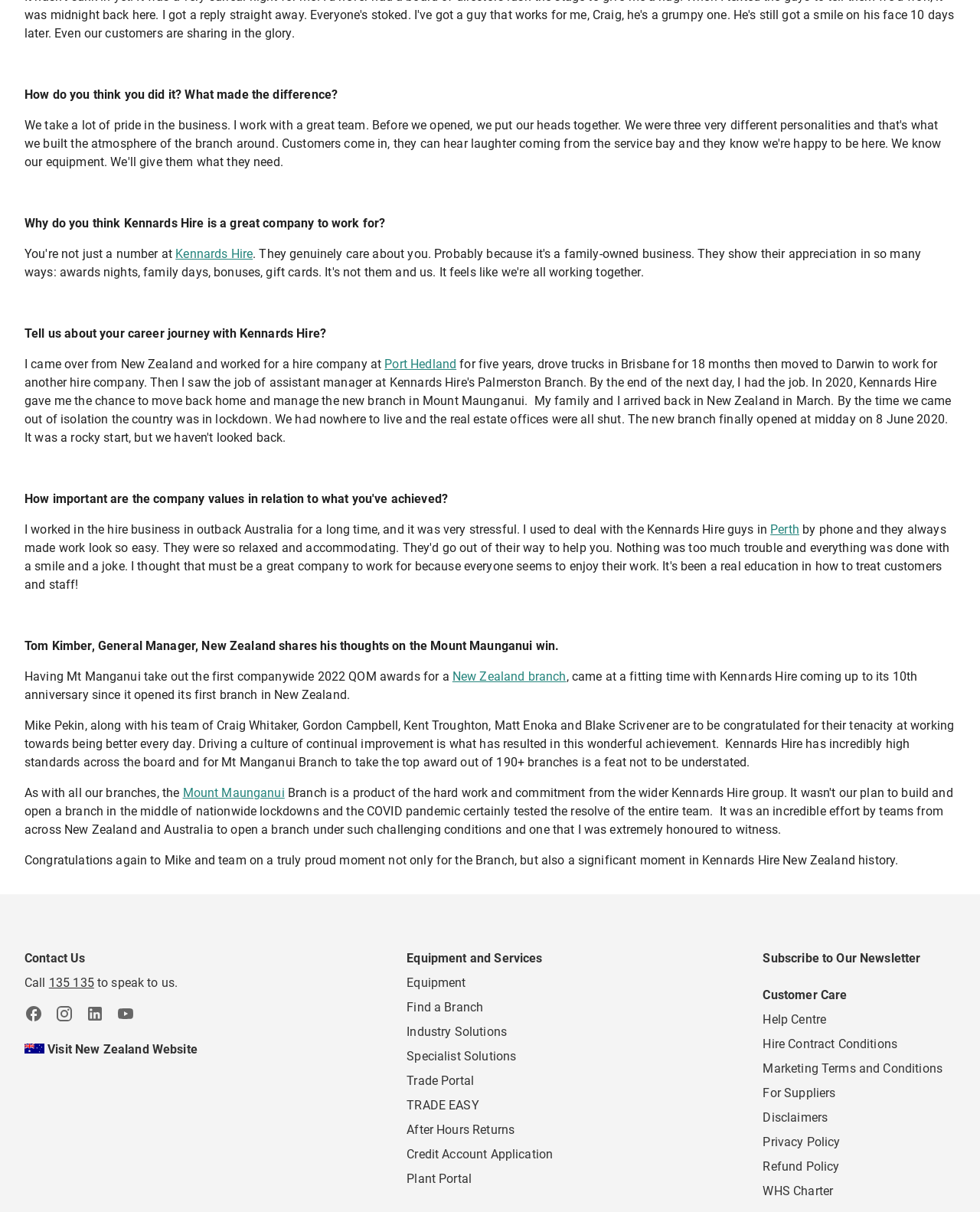Find and provide the bounding box coordinates for the UI element described with: "aria-label="Visit Kennards Hire's YouTube page"".

[0.119, 0.833, 0.138, 0.847]